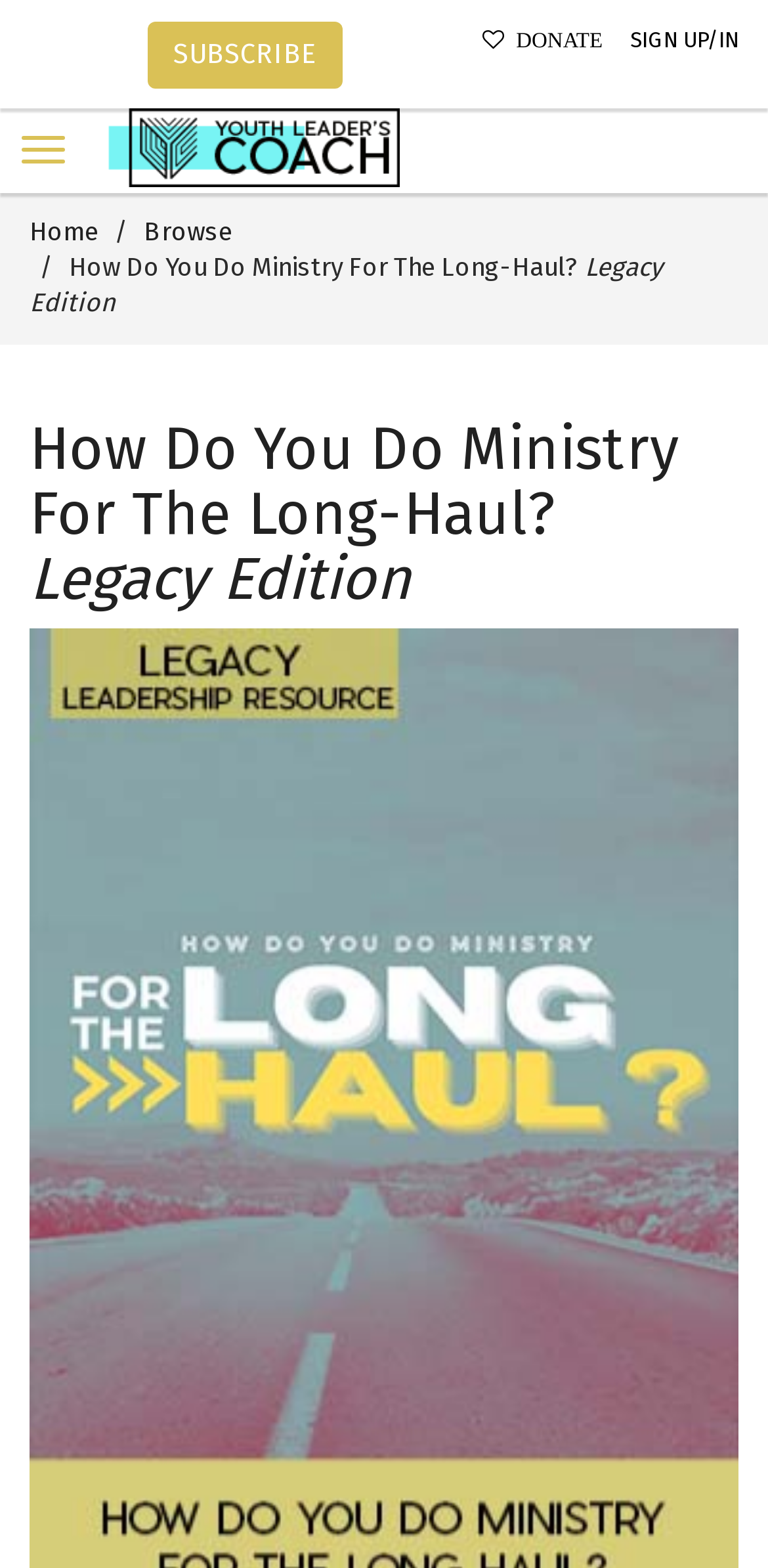What is the purpose of the button at the top-left corner?
Refer to the image and respond with a one-word or short-phrase answer.

Unknown